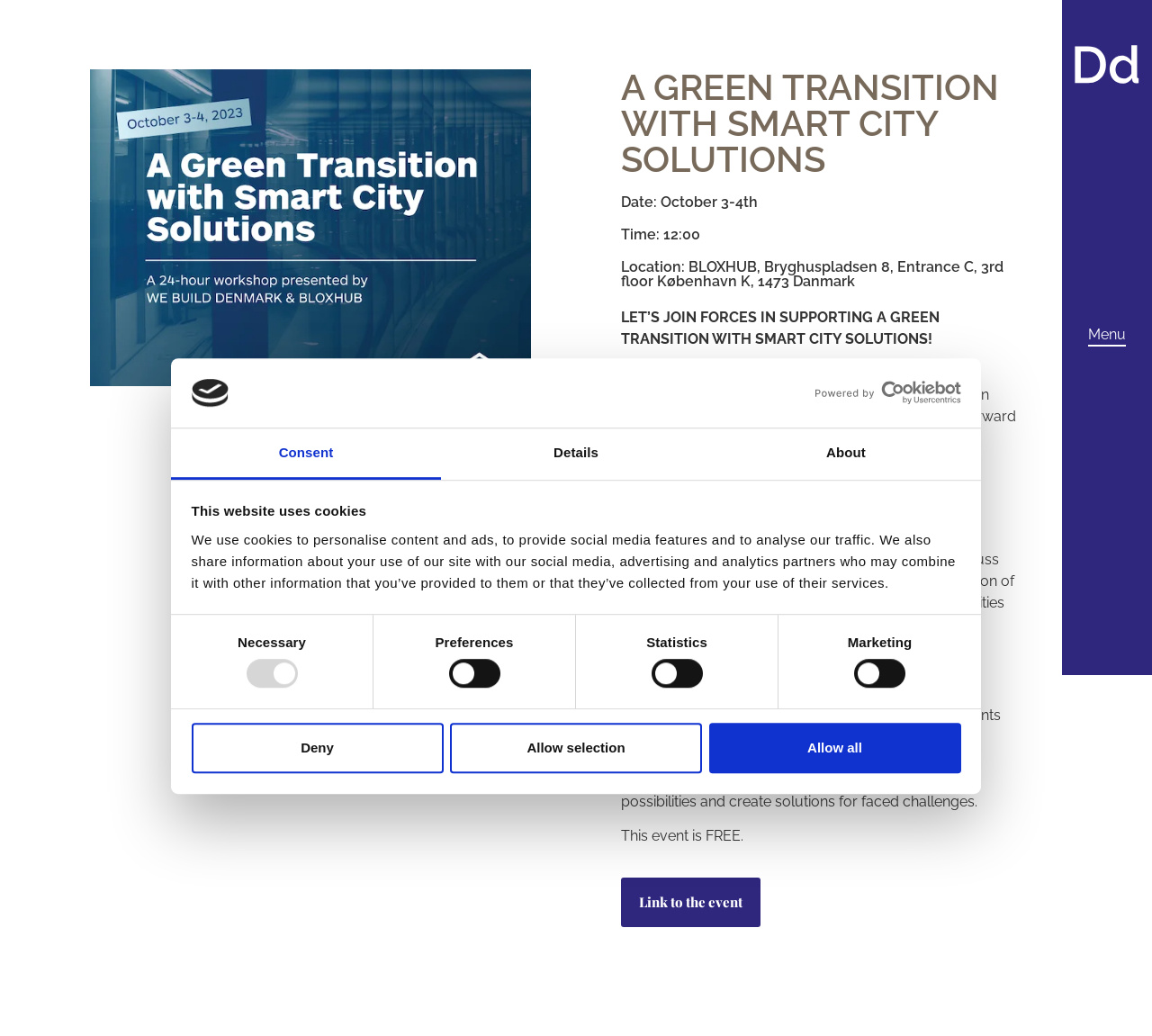Find the primary header on the webpage and provide its text.

A GREEN TRANSITION WITH SMART CITY SOLUTIONS